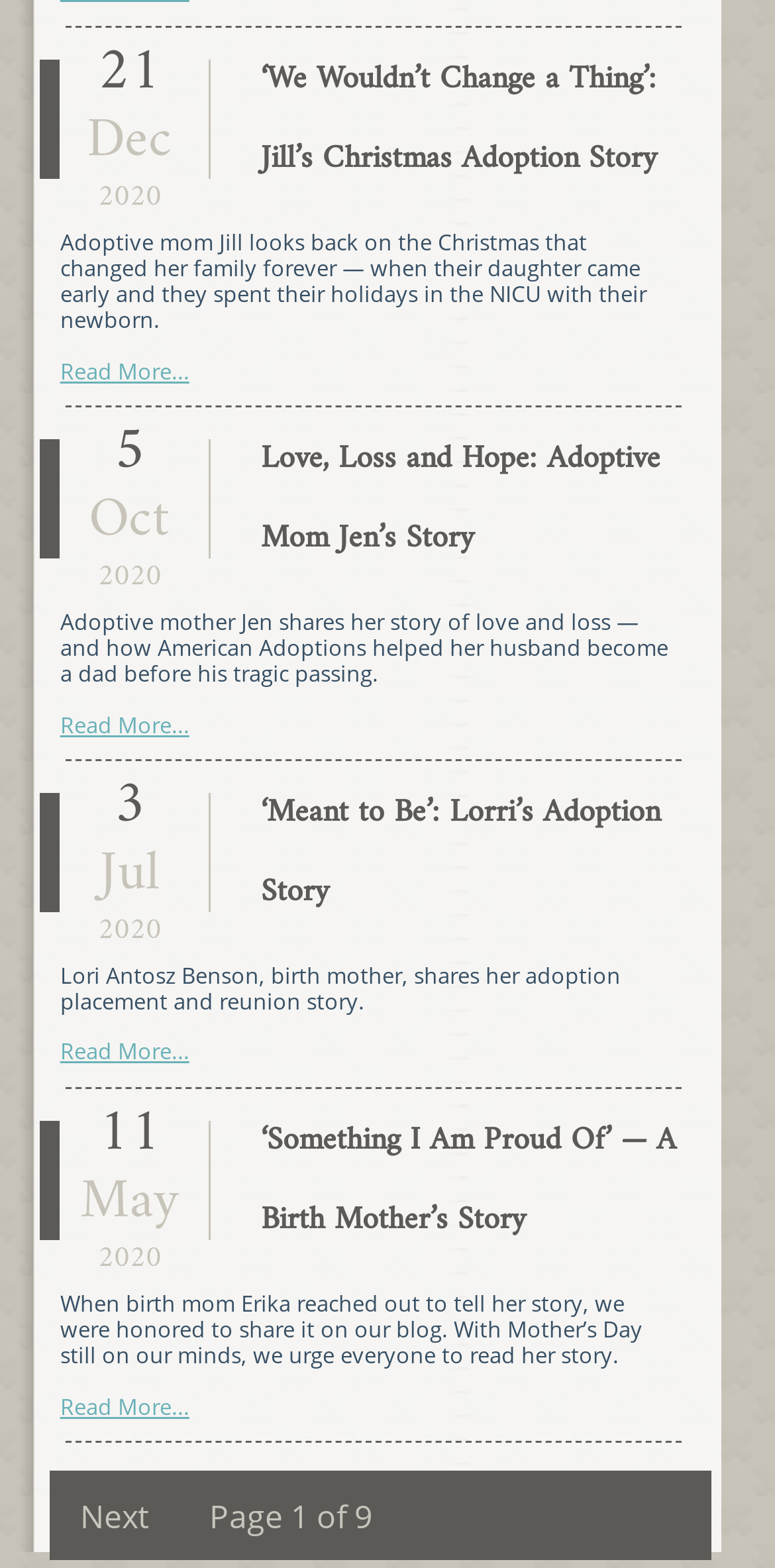Please specify the bounding box coordinates of the area that should be clicked to accomplish the following instruction: "Read Jill’s Christmas Adoption Story". The coordinates should consist of four float numbers between 0 and 1, i.e., [left, top, right, bottom].

[0.337, 0.033, 0.847, 0.119]